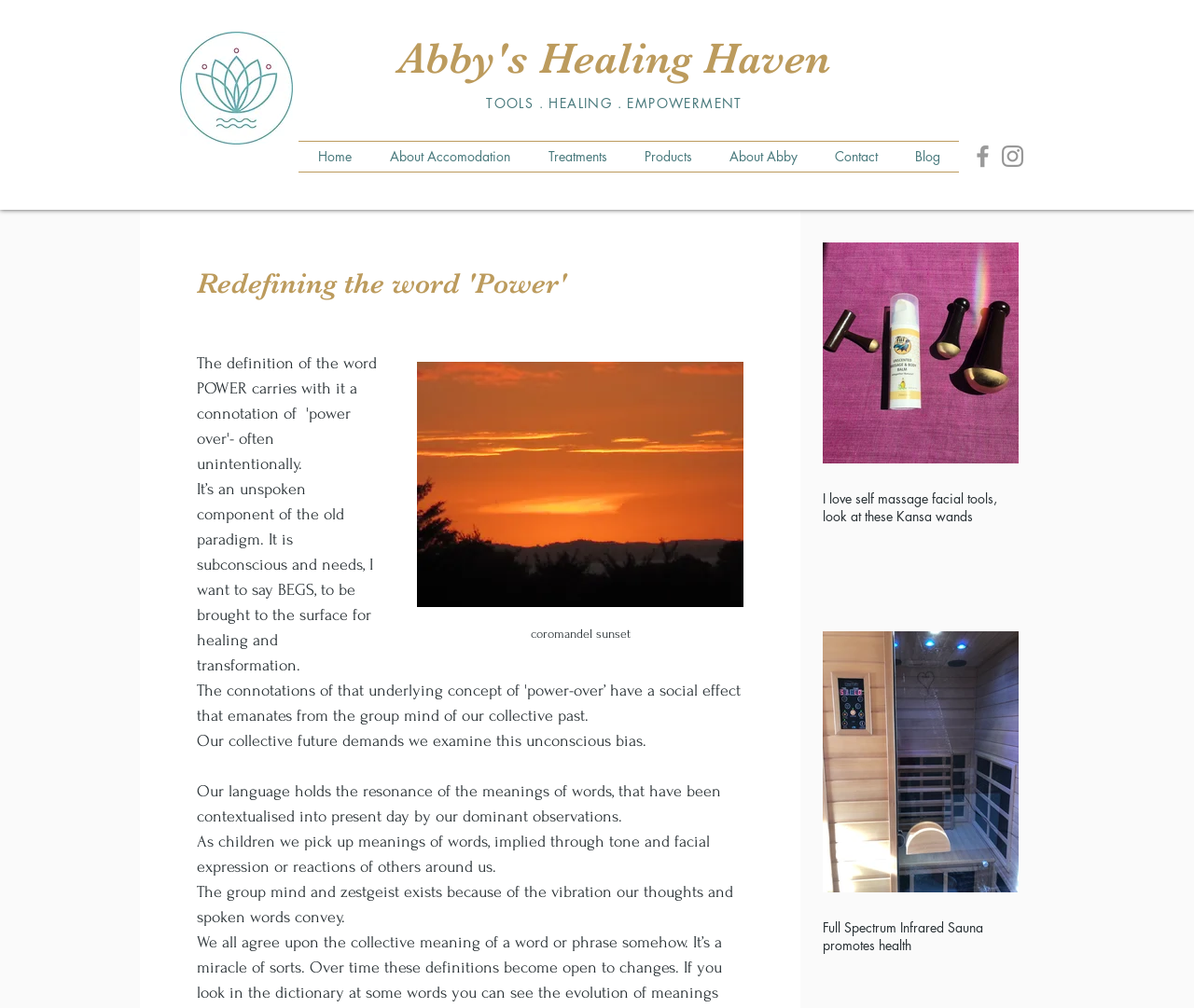Write an elaborate caption that captures the essence of the webpage.

The webpage appears to be a personal website or blog focused on healing and wellness, with a prominent theme of redefining the concept of power. At the top left corner, there is a logo image of "abby logo_blue+pink.jpg" with a heading "Abby's Healing Haven" next to it. Below the logo, there is a heading "TOOLS. HEALING. EMPOWERMENT" that spans across the top section of the page.

On the top right corner, there is a navigation menu with links to various sections of the website, including "Home", "About Accommodation", "Treatments", "Products", "About Abby", "Contact", and "Blog". Below the navigation menu, there is a social bar with links to Facebook and Instagram, represented by grey icon images.

The main content of the page is divided into two sections. On the left side, there is a heading "Redefining the word 'Power'" with a series of static text paragraphs that discuss the concept of power and its relationship to healing and transformation. The text is arranged in a vertical column, with each paragraph building on the previous one to create a cohesive narrative.

On the right side, there are two images with accompanying text. The top image is a button with a caption "coromandel sunset", and the bottom image is a product promotion for "Kansa wands" with a link to learn more. Below the images, there is another product promotion for a "Full Spectrum Infrared Sauna" with a link to learn more.

Throughout the page, the design is clean and simple, with ample whitespace to create a sense of calm and serenity. The use of headings, images, and links creates a clear hierarchy of information, making it easy to navigate and understand the content.